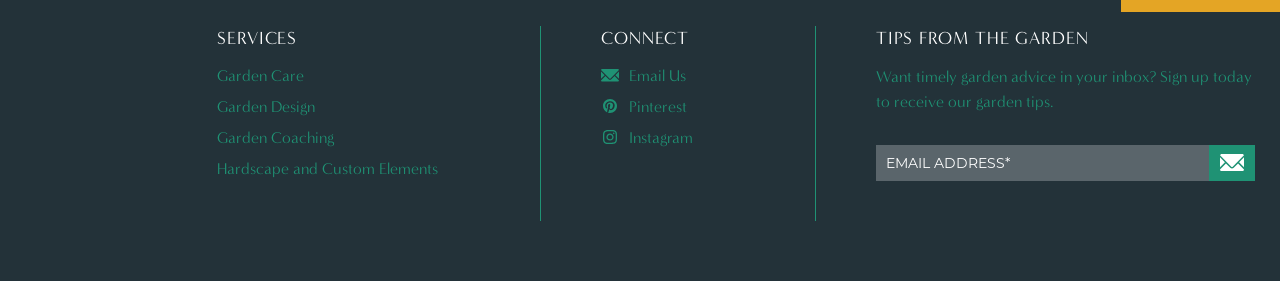Respond to the question below with a concise word or phrase:
What social media platforms are they on?

Pinterest, Instagram